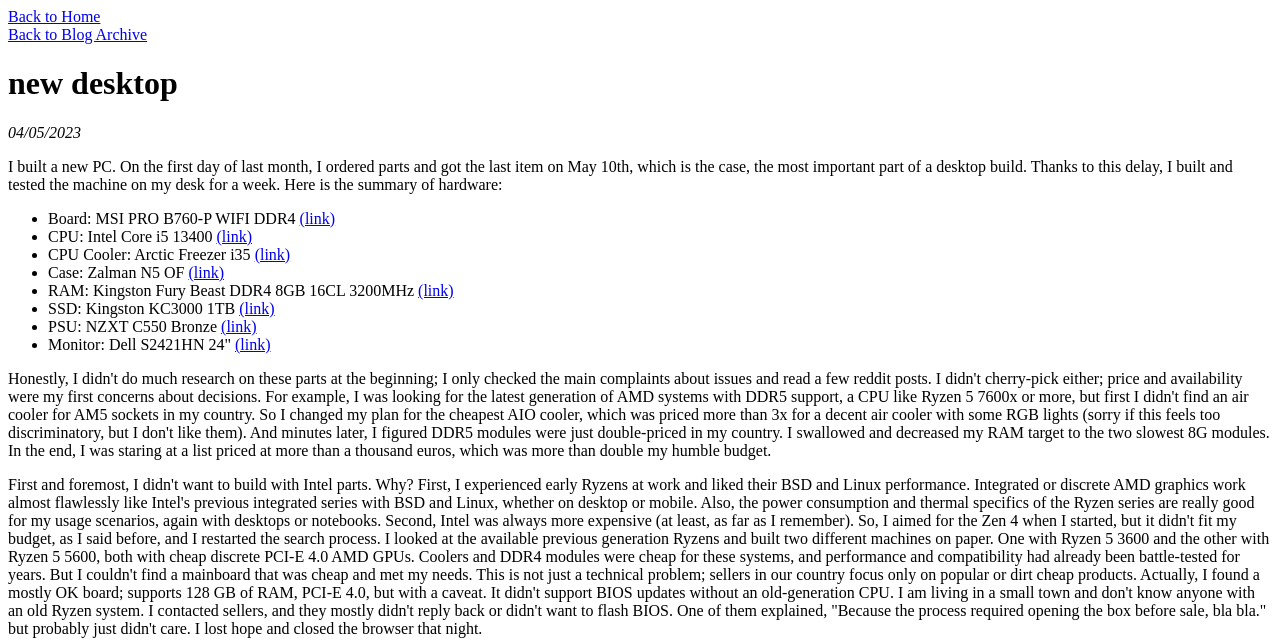Provide a short answer using a single word or phrase for the following question: 
What is the size of the monitor?

24 inches